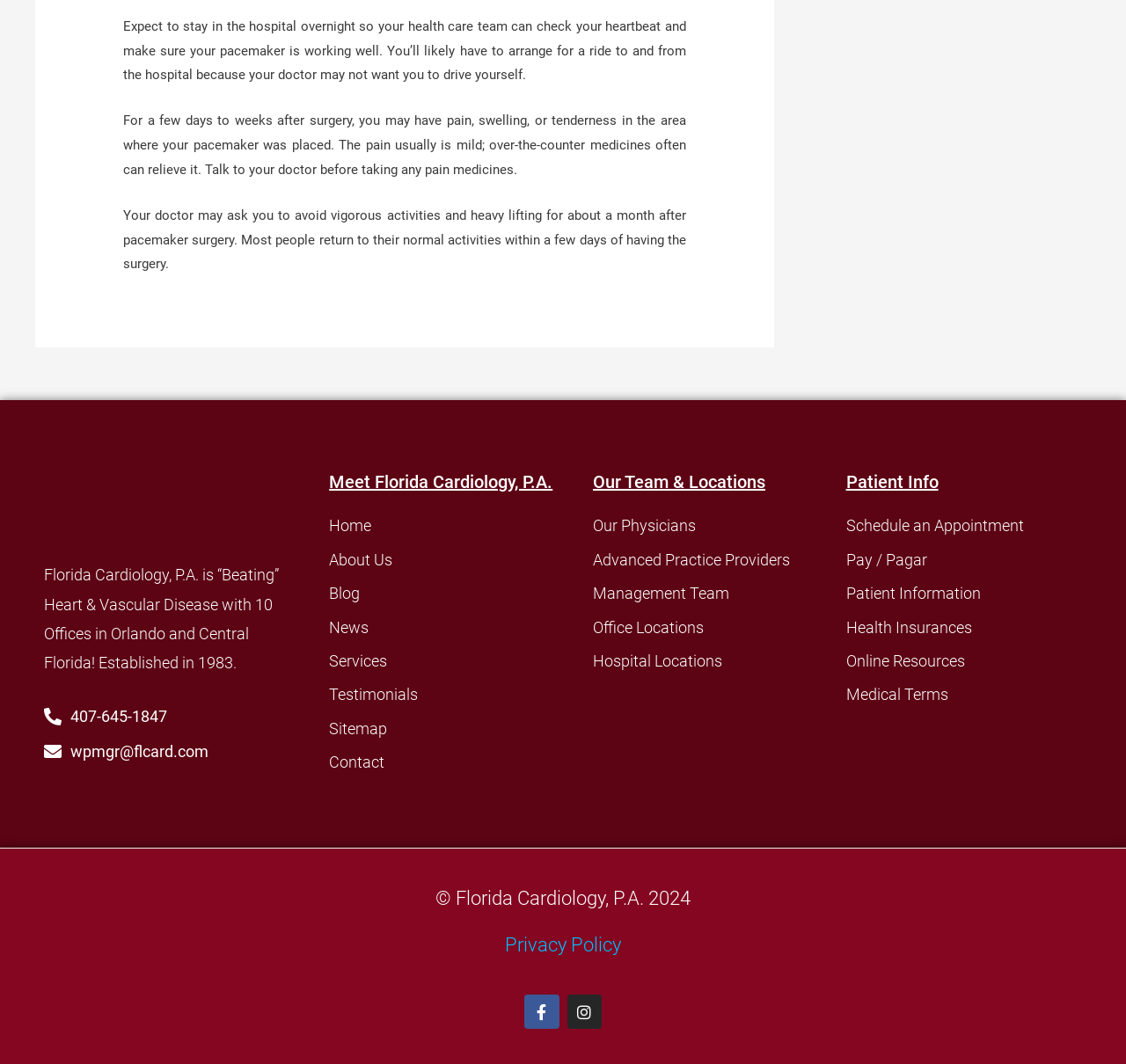Please examine the image and provide a detailed answer to the question: What is the email address to contact Florida Cardiology, P.A.?

I found the email address by looking at the link element with the text 'wpmgr@flcard.com' which is located at the top of the webpage, below the heading 'Meet Florida Cardiology, P.A.'.